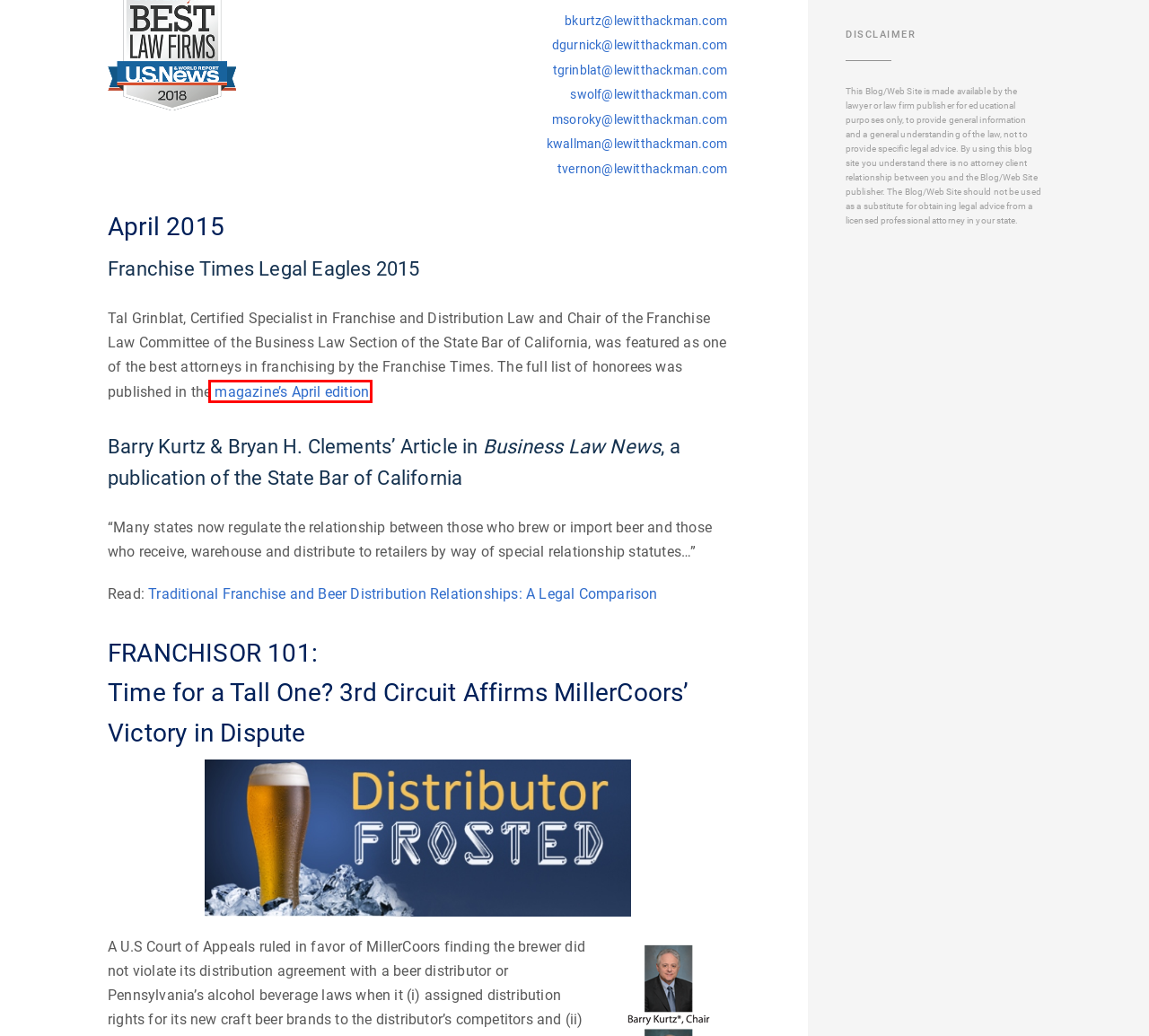Check out the screenshot of a webpage with a red rectangle bounding box. Select the best fitting webpage description that aligns with the new webpage after clicking the element inside the bounding box. Here are the candidates:
A. Resources - Lewitt Hackman
B. Blog - Lewitt Hackman
C. Contact - Lewitt Hackman
D. GovInfo
E. Lewitt Hackman's Award-Winning Attorneys - Lewitt Hackman
F. Attorneys - Lewitt Hackman
G. Franchise and Distribution Law - Attorney Publications and Interviews - Lewitt Hackman
H. Events - Lewitt Hackman

E